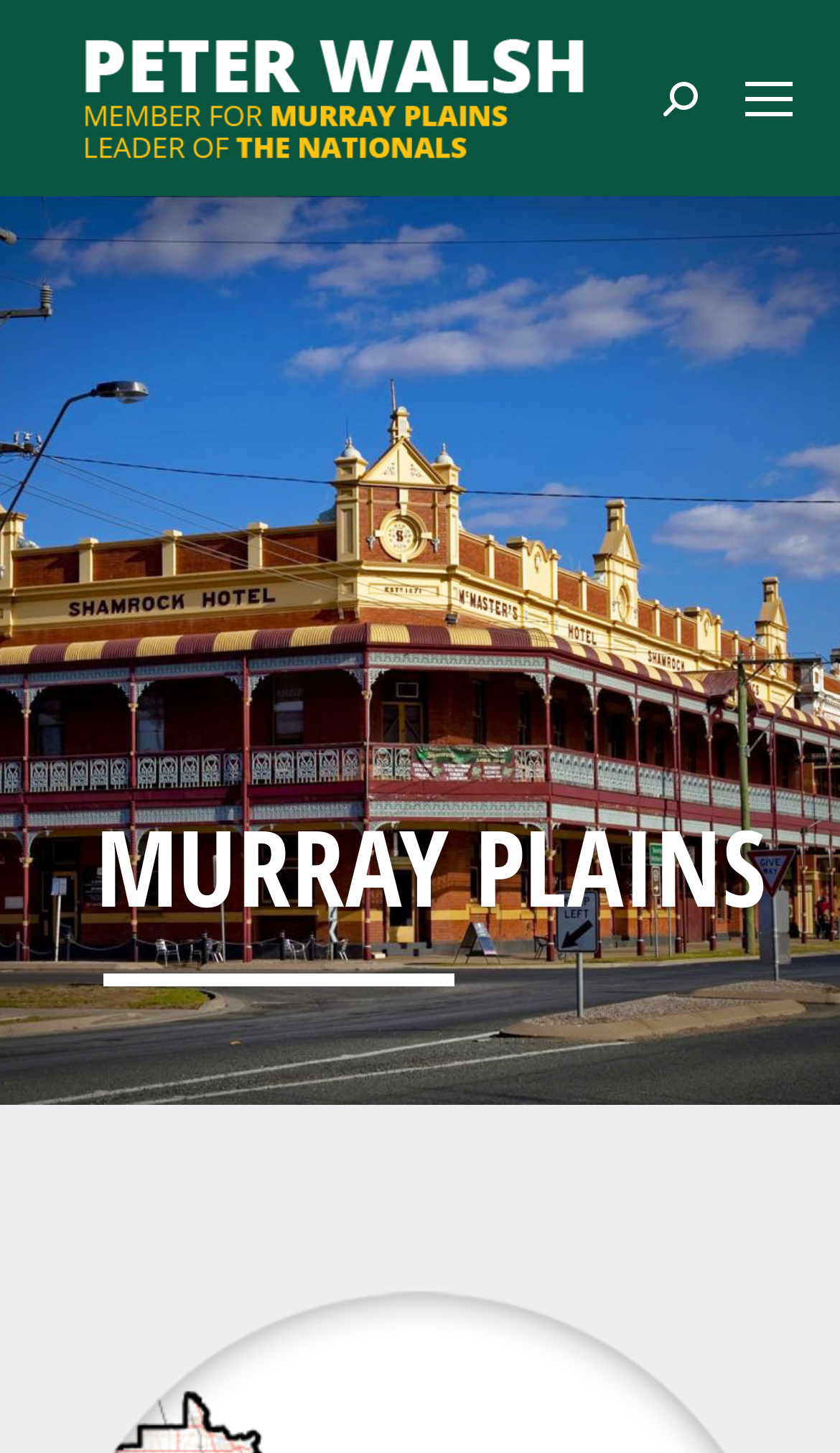Refer to the image and provide a thorough answer to this question:
Is there an image of the MP on the webpage?

I can see an image element with the alt text 'Peter Walsh MP' which suggests that there is an image of the MP on the webpage.